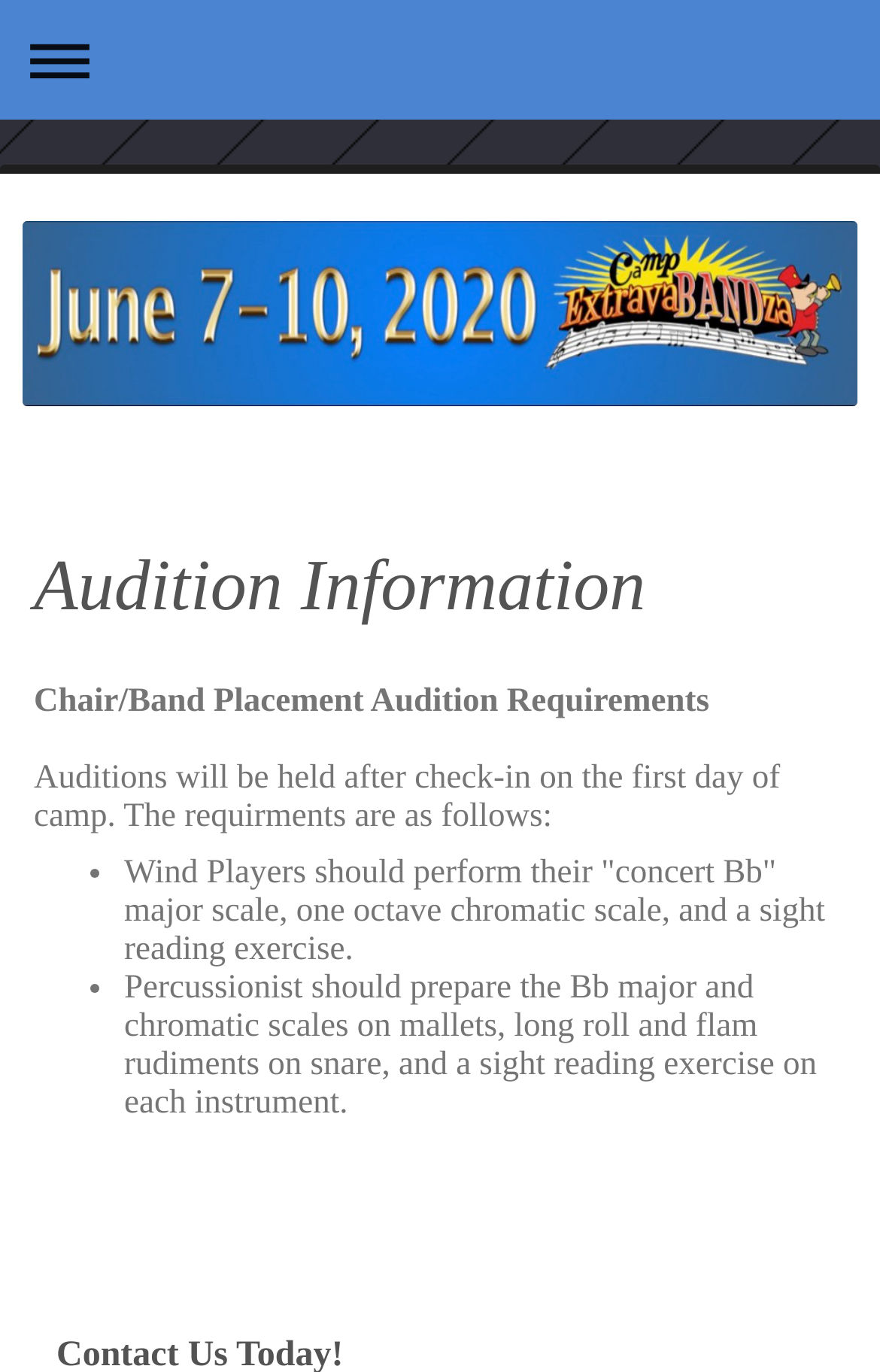How many requirements are listed for Percussionist auditions?
Please give a detailed and elaborate answer to the question.

The webpage lists four requirements for Percussionist auditions: preparing the Bb major and chromatic scales on mallets, long roll and flam rudiments on snare, and a sight reading exercise on each instrument.